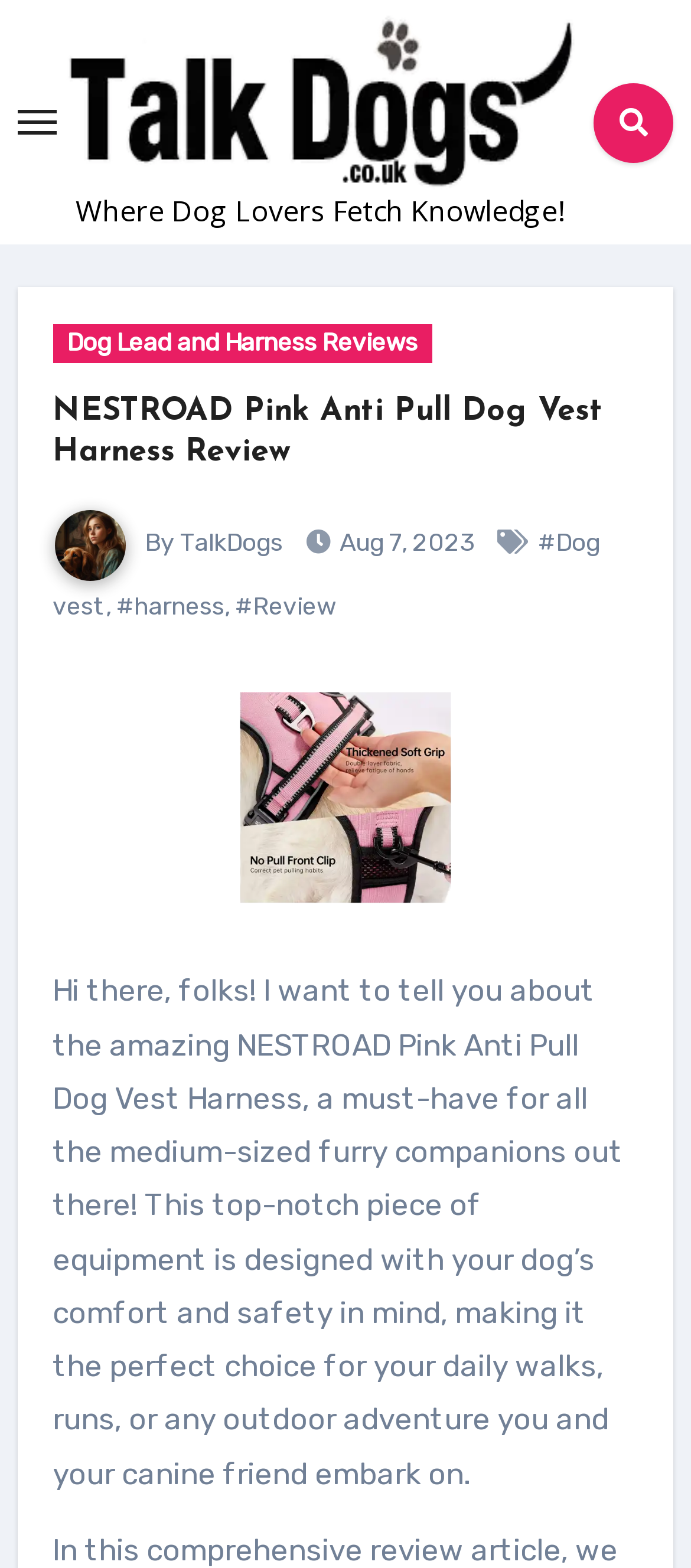Identify the bounding box coordinates of the element to click to follow this instruction: 'Read the NESTROAD Pink Anti Pull Dog Vest Harness Review'. Ensure the coordinates are four float values between 0 and 1, provided as [left, top, right, bottom].

[0.076, 0.25, 0.924, 0.302]